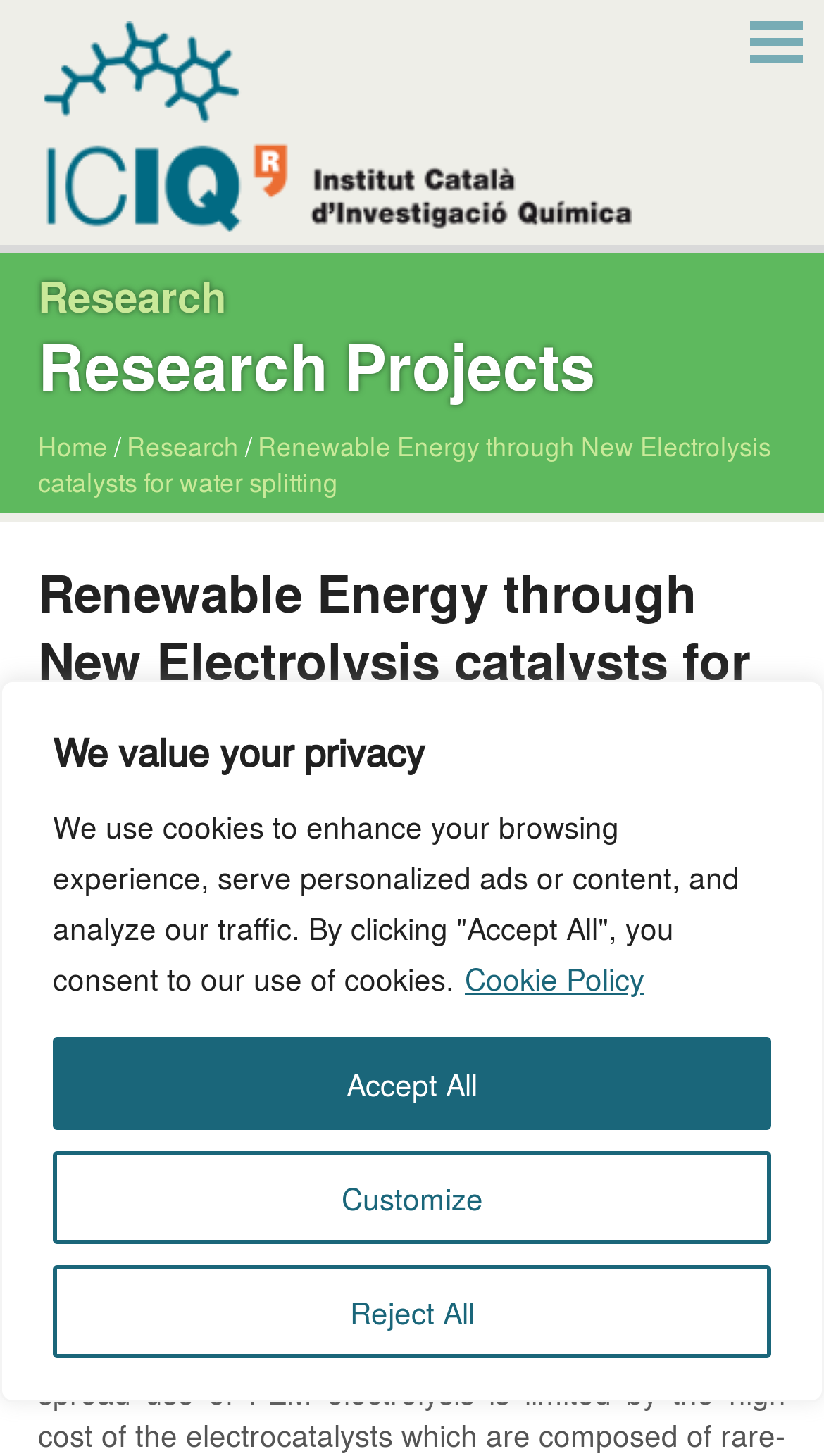Determine the bounding box for the described HTML element: "Reject All". Ensure the coordinates are four float numbers between 0 and 1 in the format [left, top, right, bottom].

[0.064, 0.869, 0.936, 0.933]